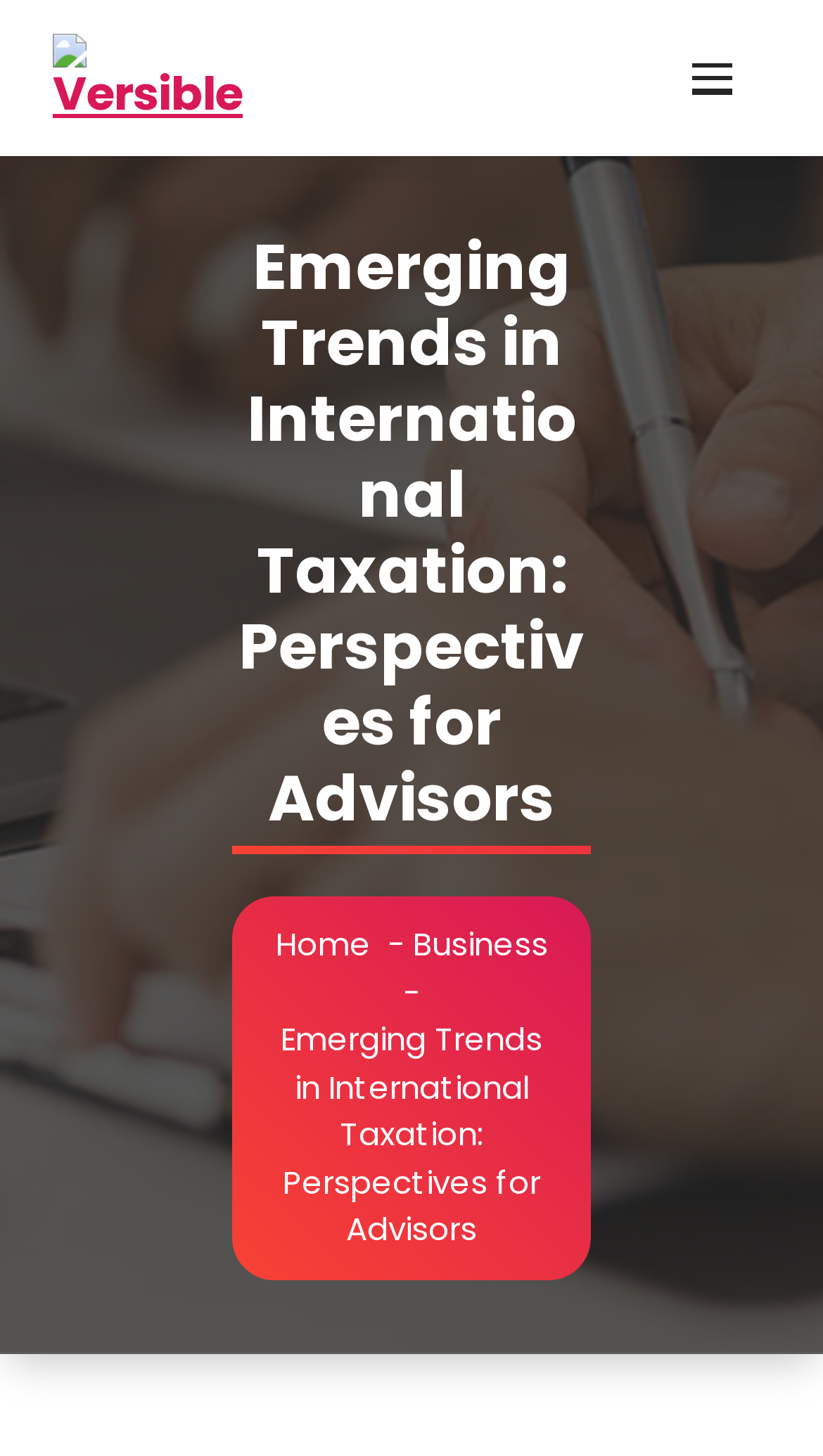How many main navigation links are there?
Based on the screenshot, provide a one-word or short-phrase response.

3